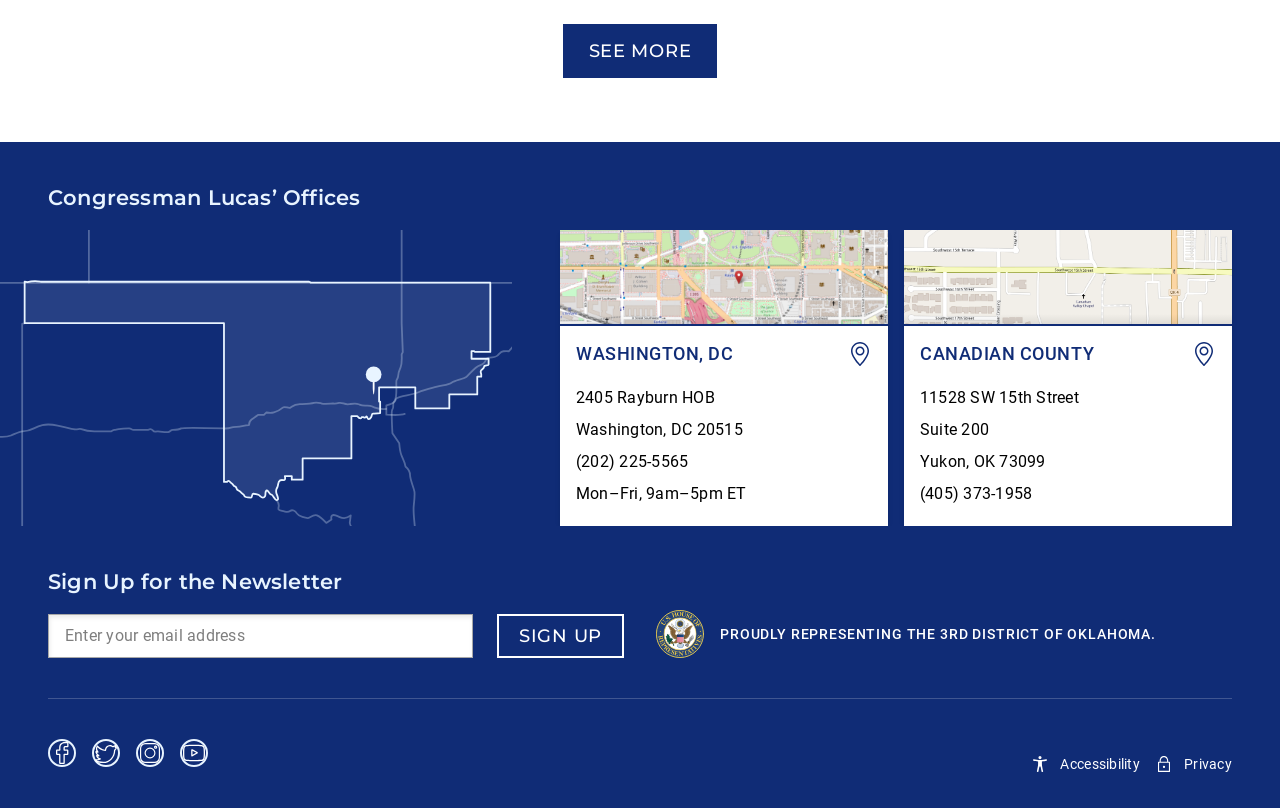Determine the bounding box coordinates for the clickable element required to fulfill the instruction: "Enter email address". Provide the coordinates as four float numbers between 0 and 1, i.e., [left, top, right, bottom].

[0.051, 0.767, 0.356, 0.807]